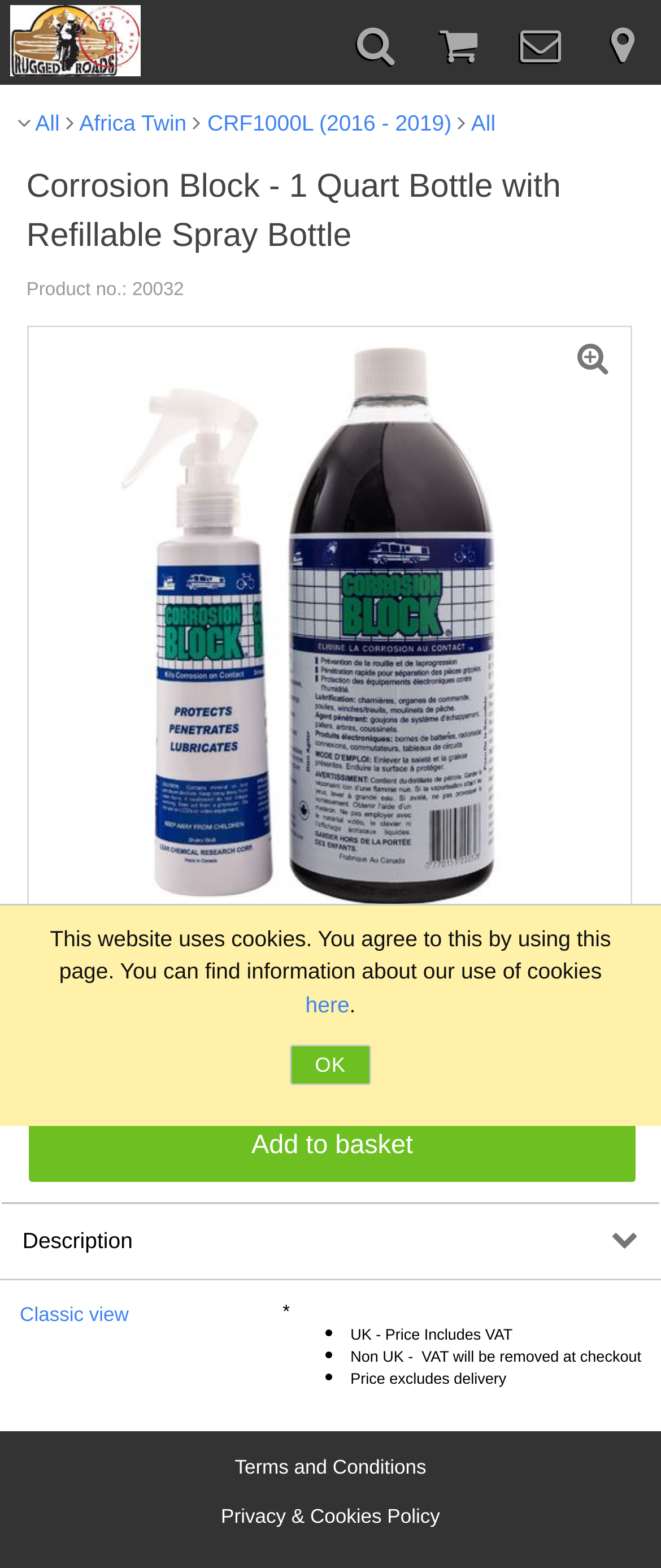Provide the bounding box coordinates for the specified HTML element described in this description: "About". The coordinates should be four float numbers ranging from 0 to 1, in the format [left, top, right, bottom].

None